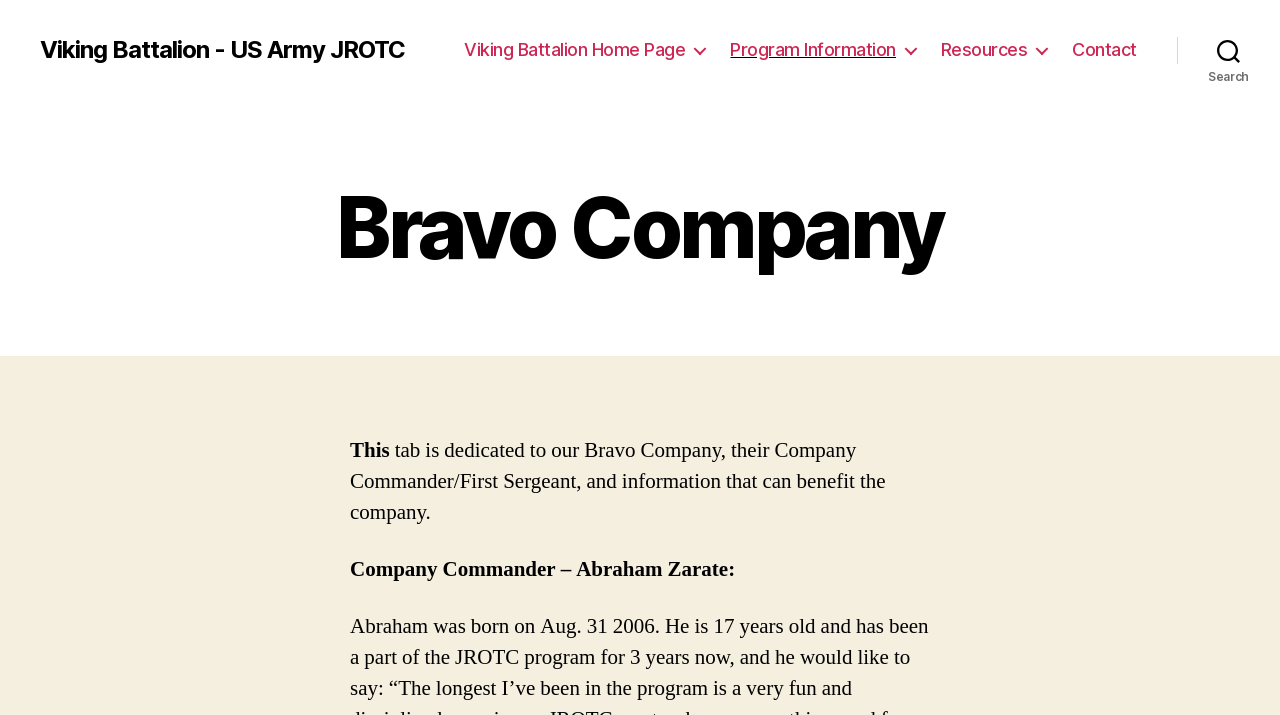Look at the image and answer the question in detail:
What is the purpose of the tab?

The purpose of the tab can be found in the static text element, which states that 'This tab is dedicated to our Bravo Company, their Company Commander/First Sergeant, and information that can benefit the company'.